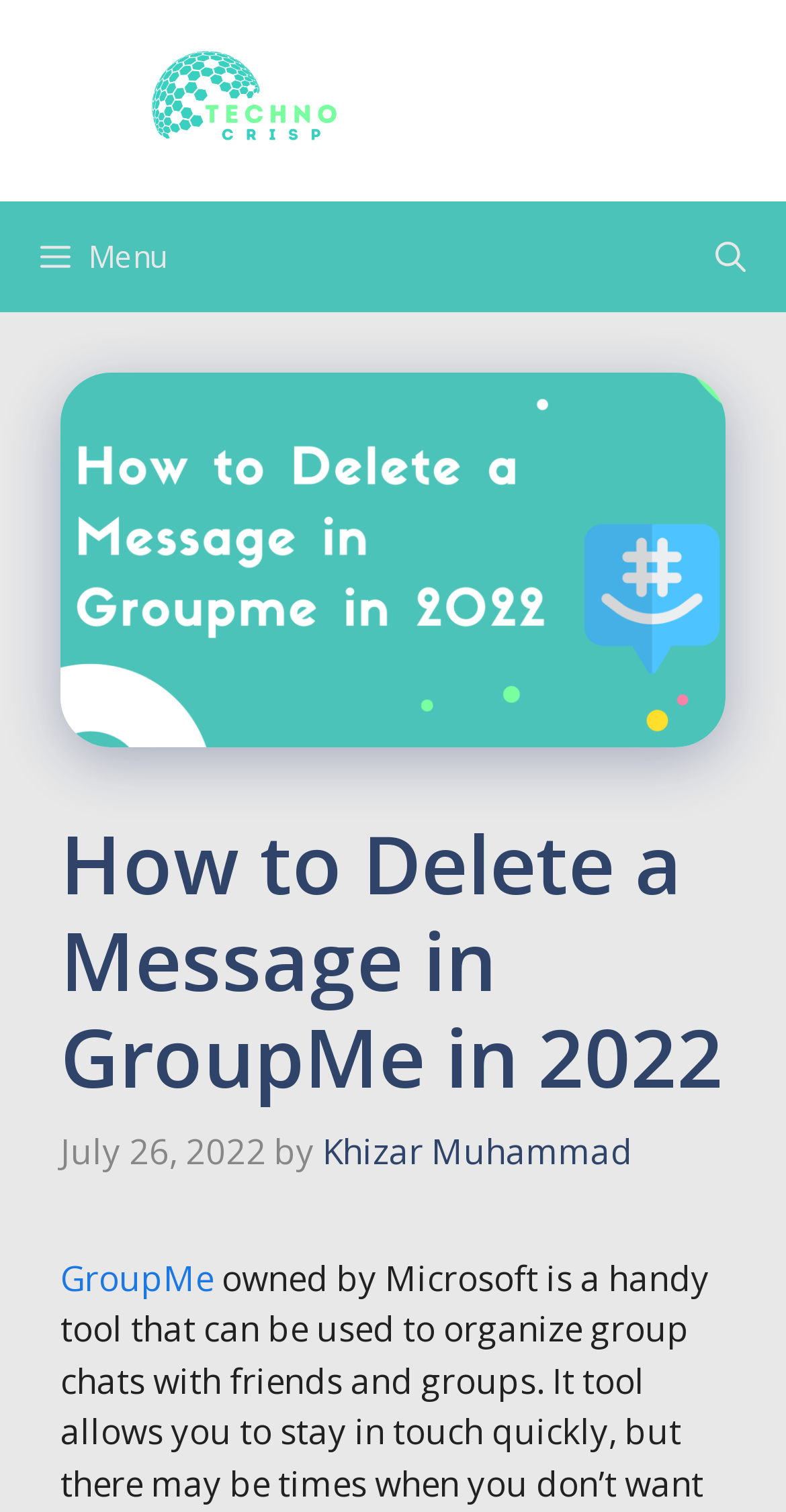Please find the bounding box for the following UI element description. Provide the coordinates in (top-left x, top-left y, bottom-right x, bottom-right y) format, with values between 0 and 1: aria-label="Open Search Bar"

[0.859, 0.133, 1.0, 0.206]